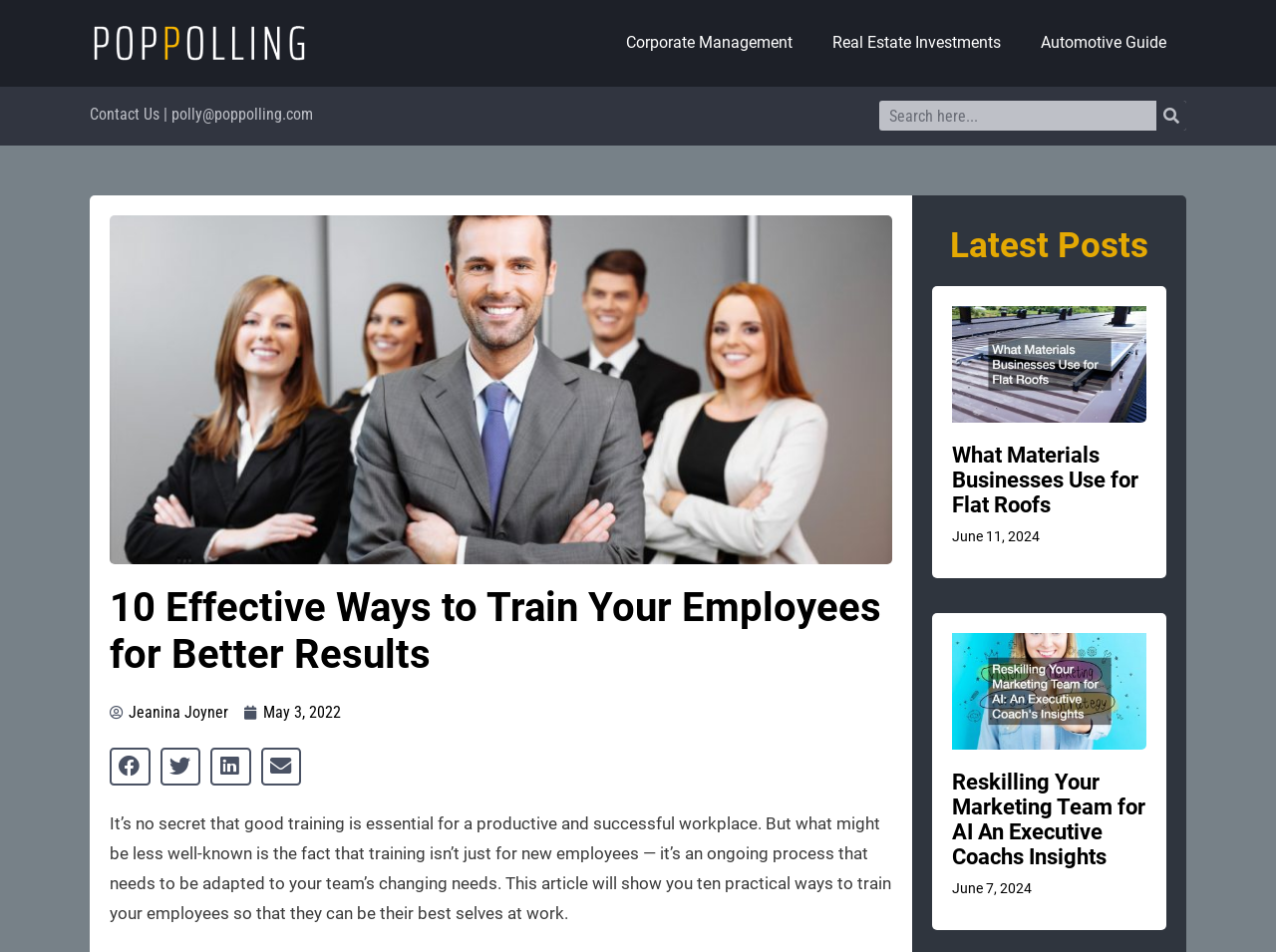Locate the bounding box coordinates of the clickable element to fulfill the following instruction: "Click on the Corporate Management link". Provide the coordinates as four float numbers between 0 and 1 in the format [left, top, right, bottom].

[0.475, 0.021, 0.637, 0.069]